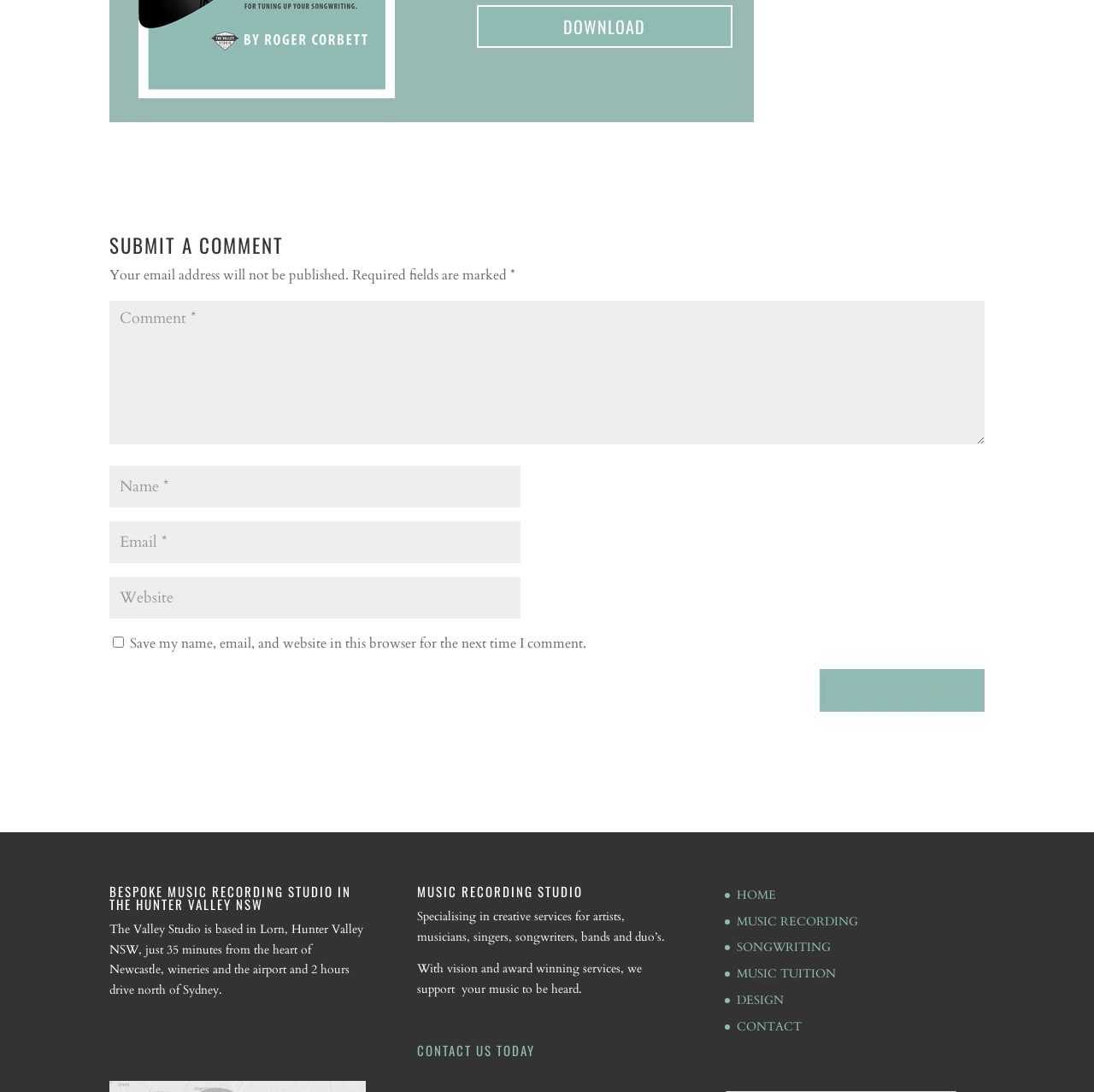What services does the music recording studio specialize in?
Look at the webpage screenshot and answer the question with a detailed explanation.

The answer can be found in the static text element 'Specialising in creative services for artists, musicians, singers, songwriters, bands and duo’s.' which mentions the services the music recording studio specializes in.